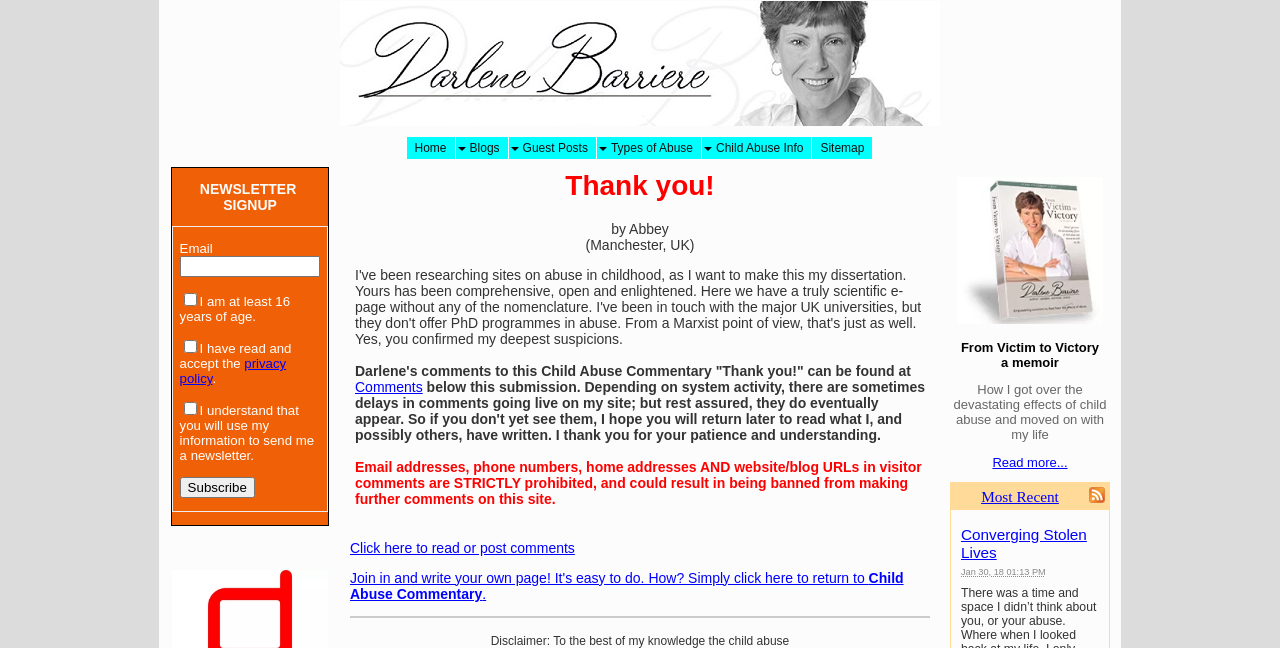Locate the bounding box coordinates of the clickable element to fulfill the following instruction: "Subscribe to the newsletter". Provide the coordinates as four float numbers between 0 and 1 in the format [left, top, right, bottom].

[0.14, 0.735, 0.199, 0.768]